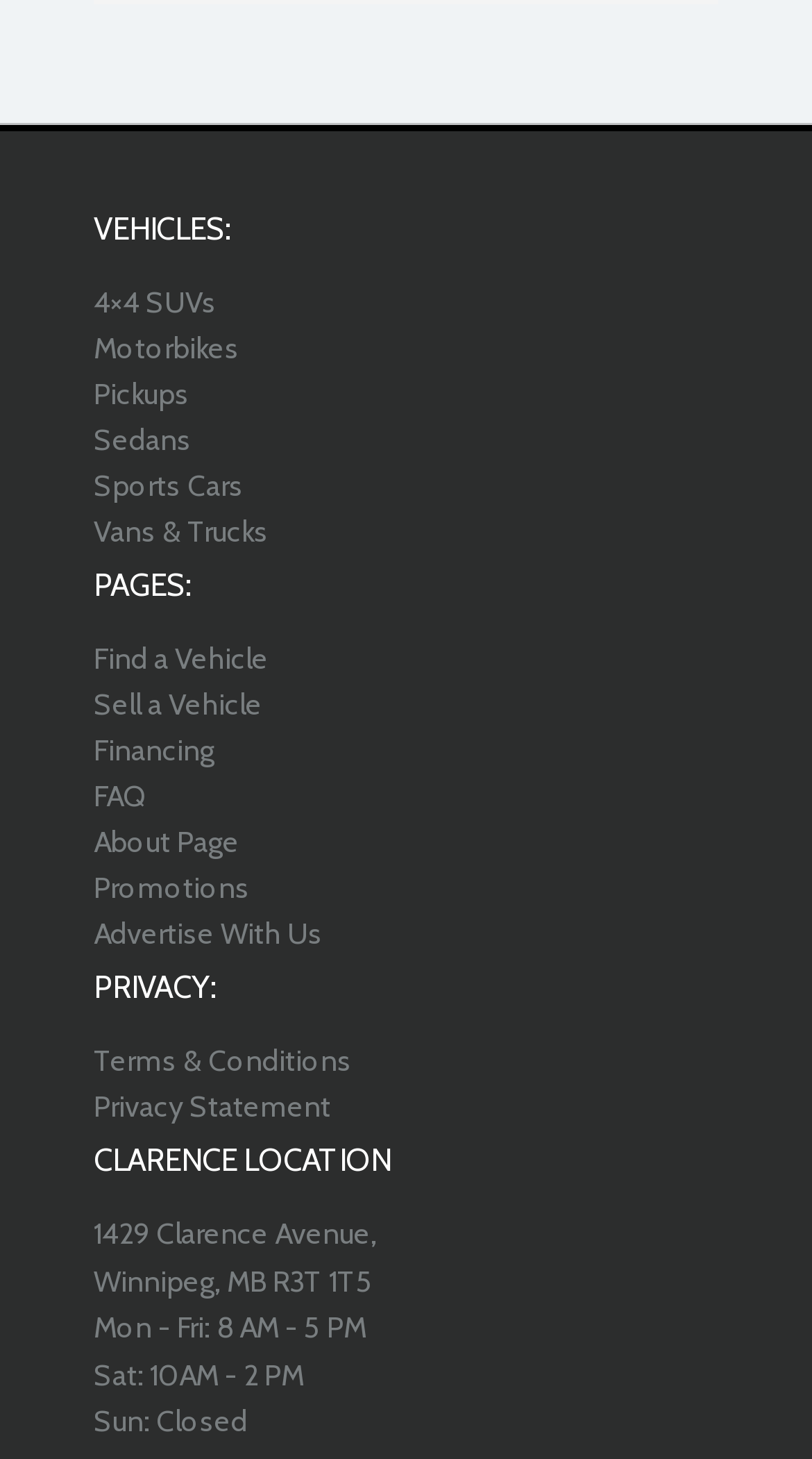What is the purpose of the 'Find a Vehicle' link?
Examine the webpage screenshot and provide an in-depth answer to the question.

The 'Find a Vehicle' link is likely intended to allow users to search for and find vehicles, possibly for purchase or other purposes.